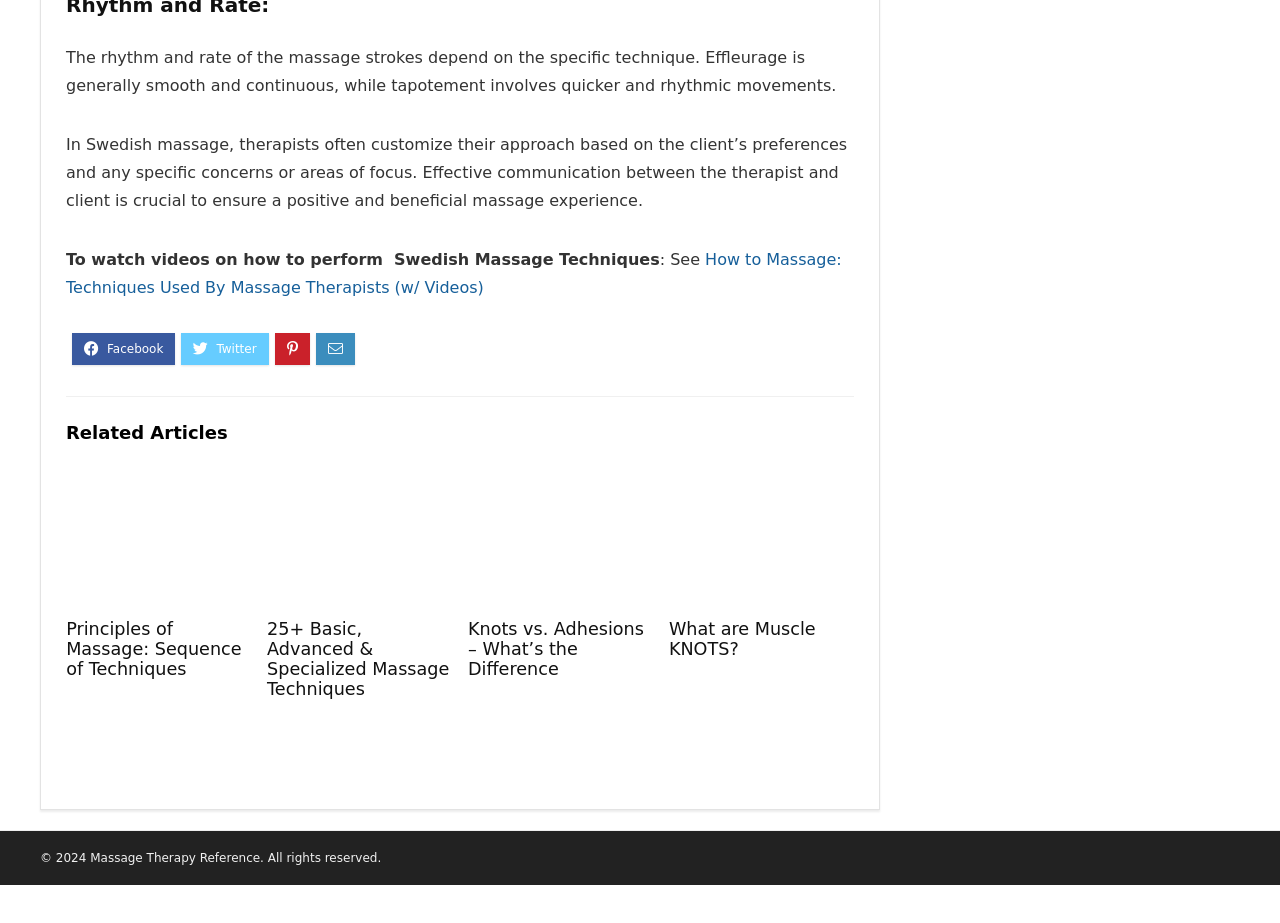Locate the bounding box coordinates of the clickable region to complete the following instruction: "Read about Knots vs. Adhesions – What’s the Difference."

[0.366, 0.671, 0.51, 0.736]